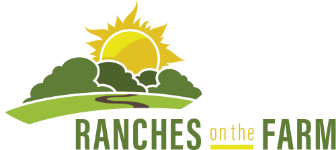Respond to the question below with a concise word or phrase:
What is the feeling evoked by the logo?

Freshness